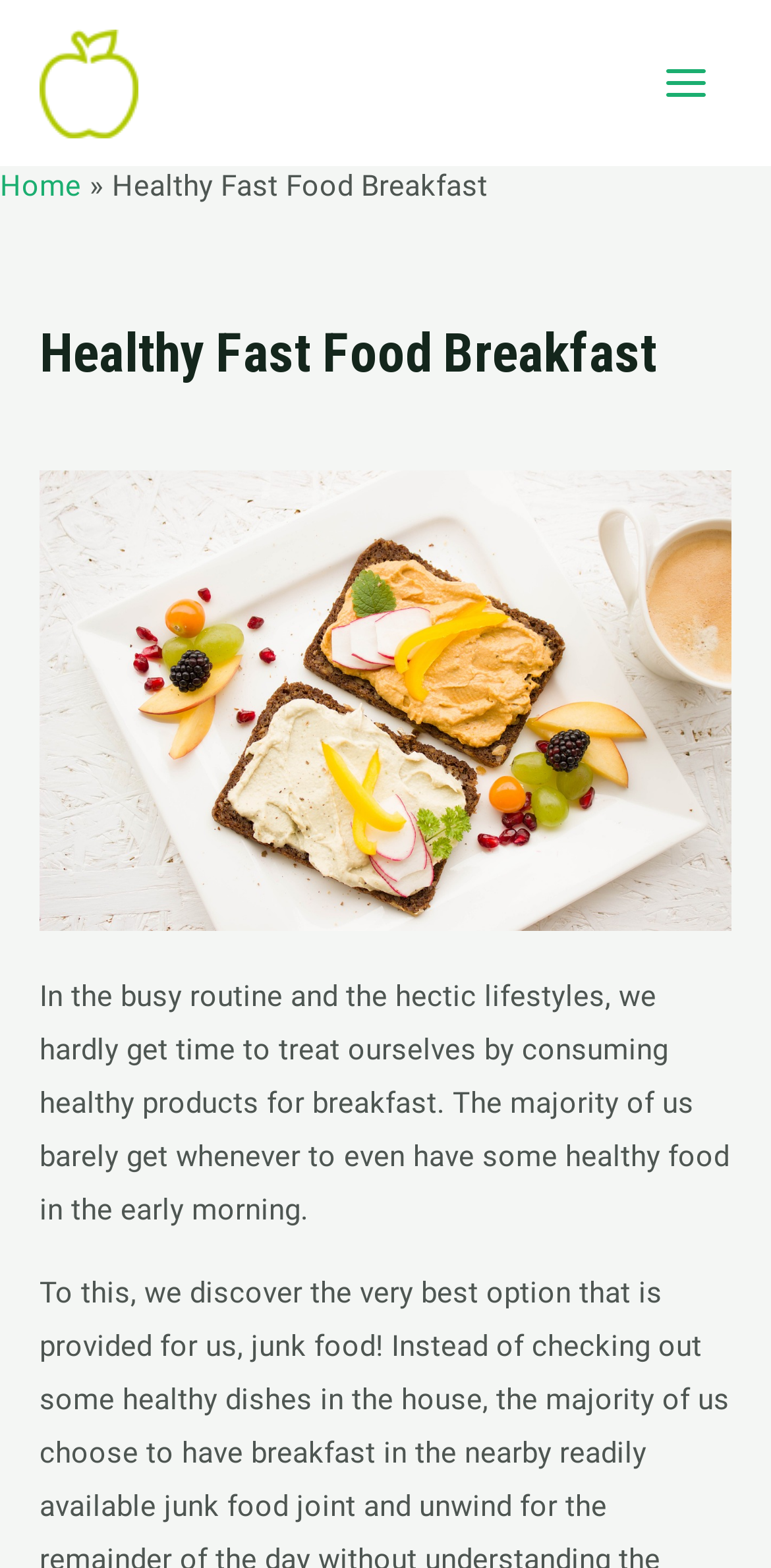What is the purpose of the main menu button?
Based on the image content, provide your answer in one word or a short phrase.

To expand menu